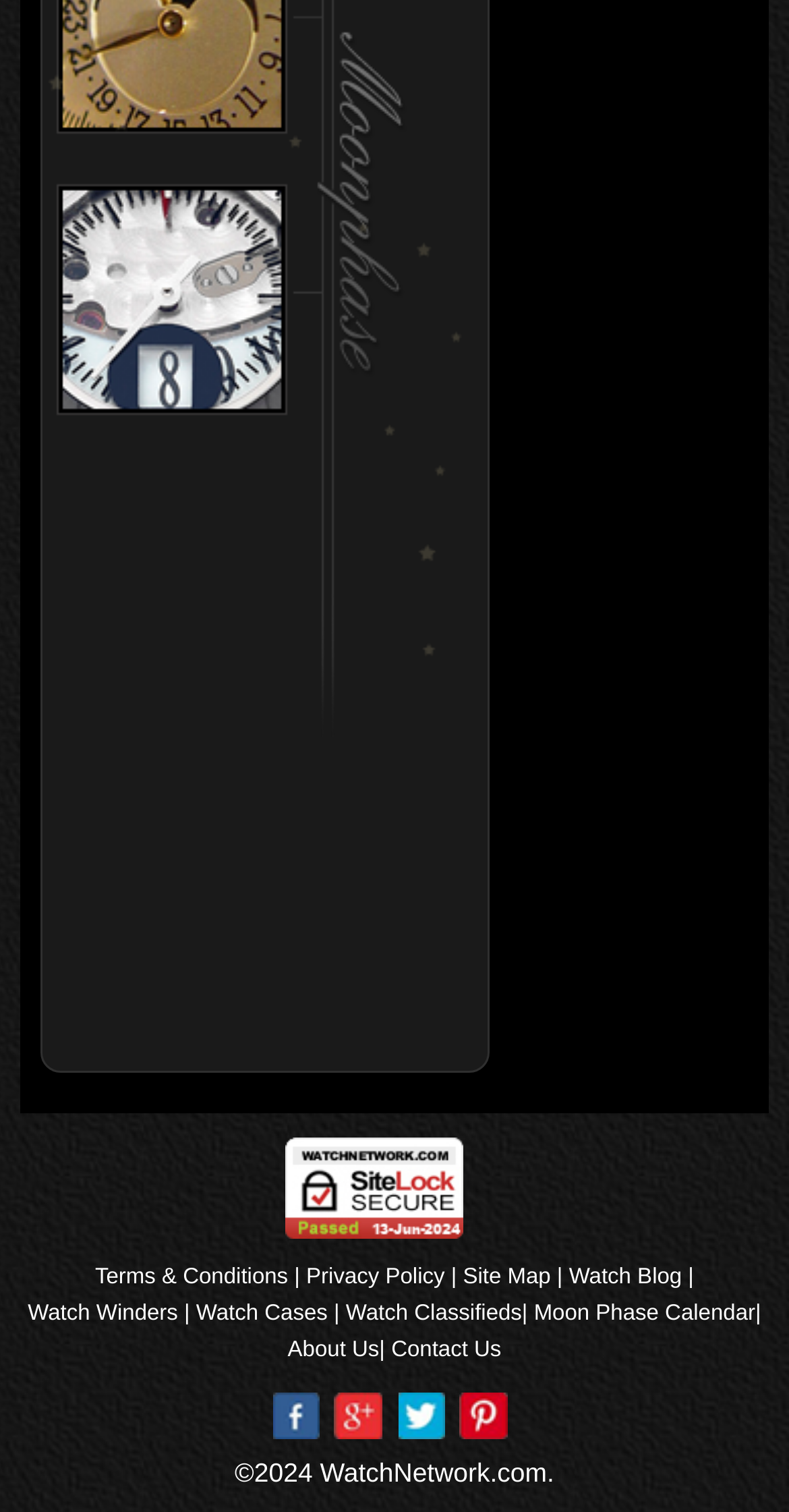What is the text above the social media links?
Answer the question with a detailed explanation, including all necessary information.

The text above the social media links is a list of links, including 'Website security', 'Terms & Conditions', 'Privacy Policy', 'Site Map', and others, which is located in the second table cell of the second table row.